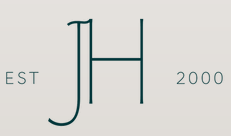What is the establishment year of the brand?
Look at the image and provide a detailed response to the question.

The text 'EST' is placed on the left, suggesting the establishment year of a brand or business, while '2000' is aligned to the right, indicating that this brand has been in existence since that year.